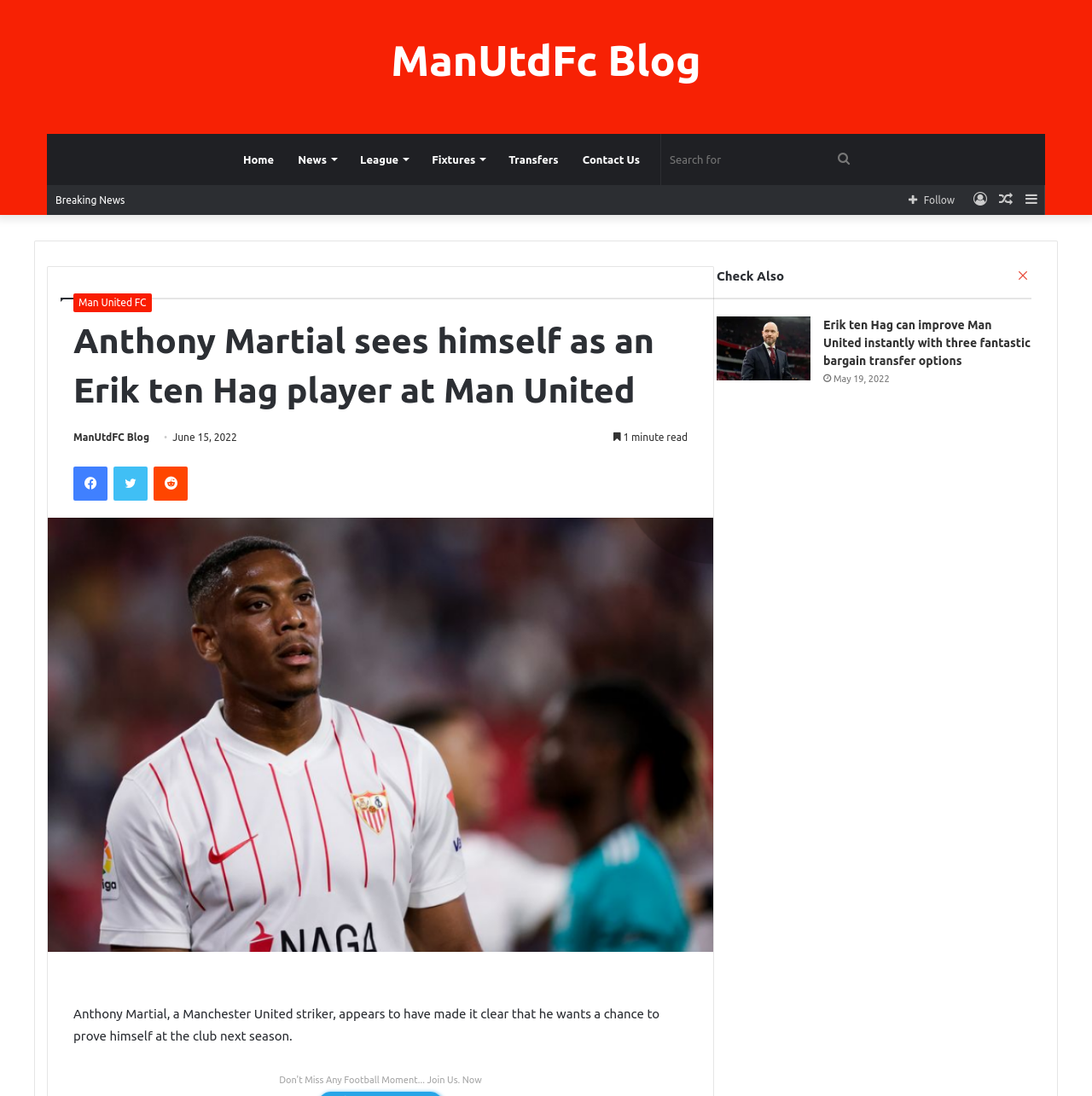Determine the bounding box coordinates of the element's region needed to click to follow the instruction: "View 'Composite vs Cedar Deck'". Provide these coordinates as four float numbers between 0 and 1, formatted as [left, top, right, bottom].

None